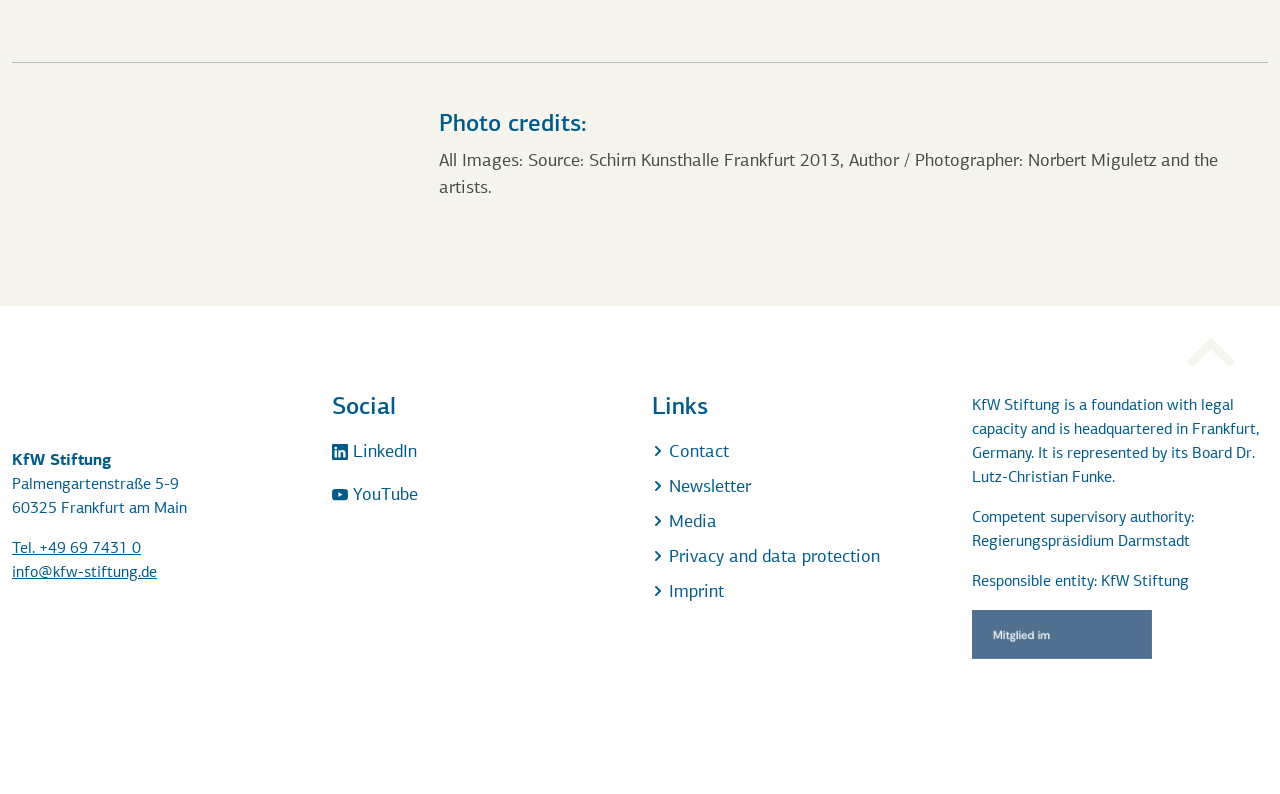What is the competent supervisory authority?
Using the details shown in the screenshot, provide a comprehensive answer to the question.

The competent supervisory authority can be found at the bottom of the webpage, where it is written as 'Competent supervisory authority: Regierungspräsidium Darmstadt'.